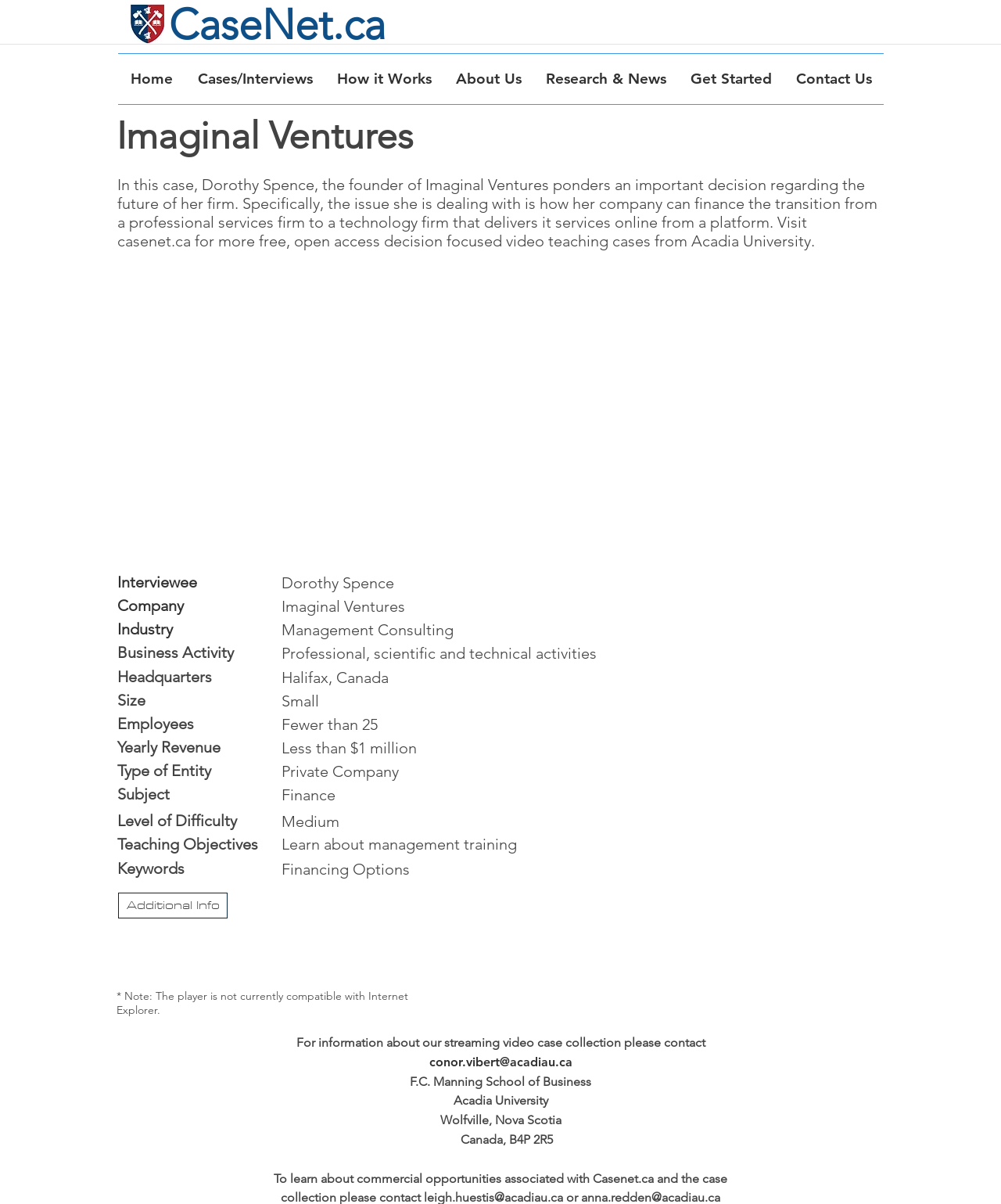Please answer the following question using a single word or phrase: What is the name of the company in the case study?

Imaginal Ventures